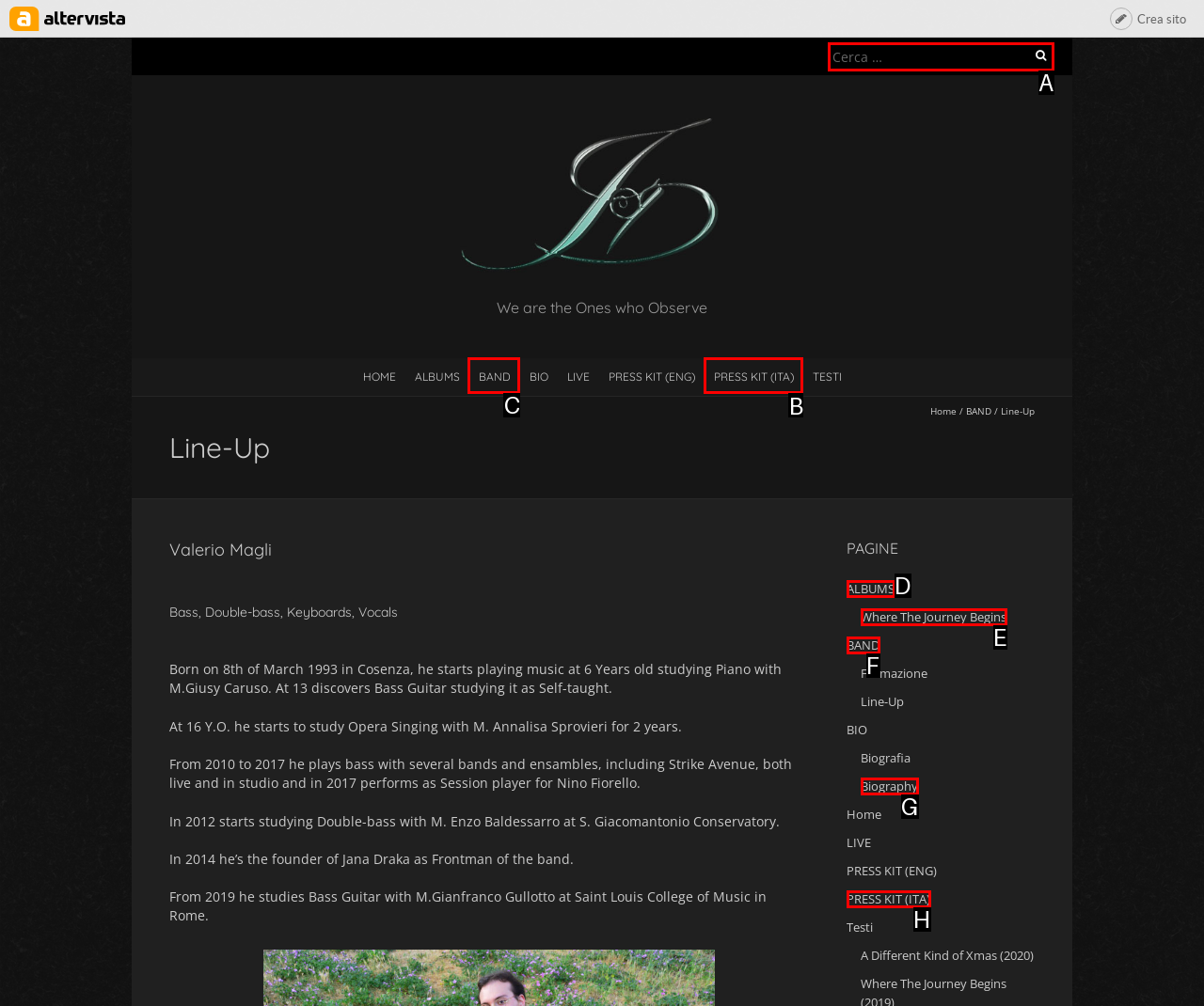Point out the letter of the HTML element you should click on to execute the task: view band information
Reply with the letter from the given options.

C